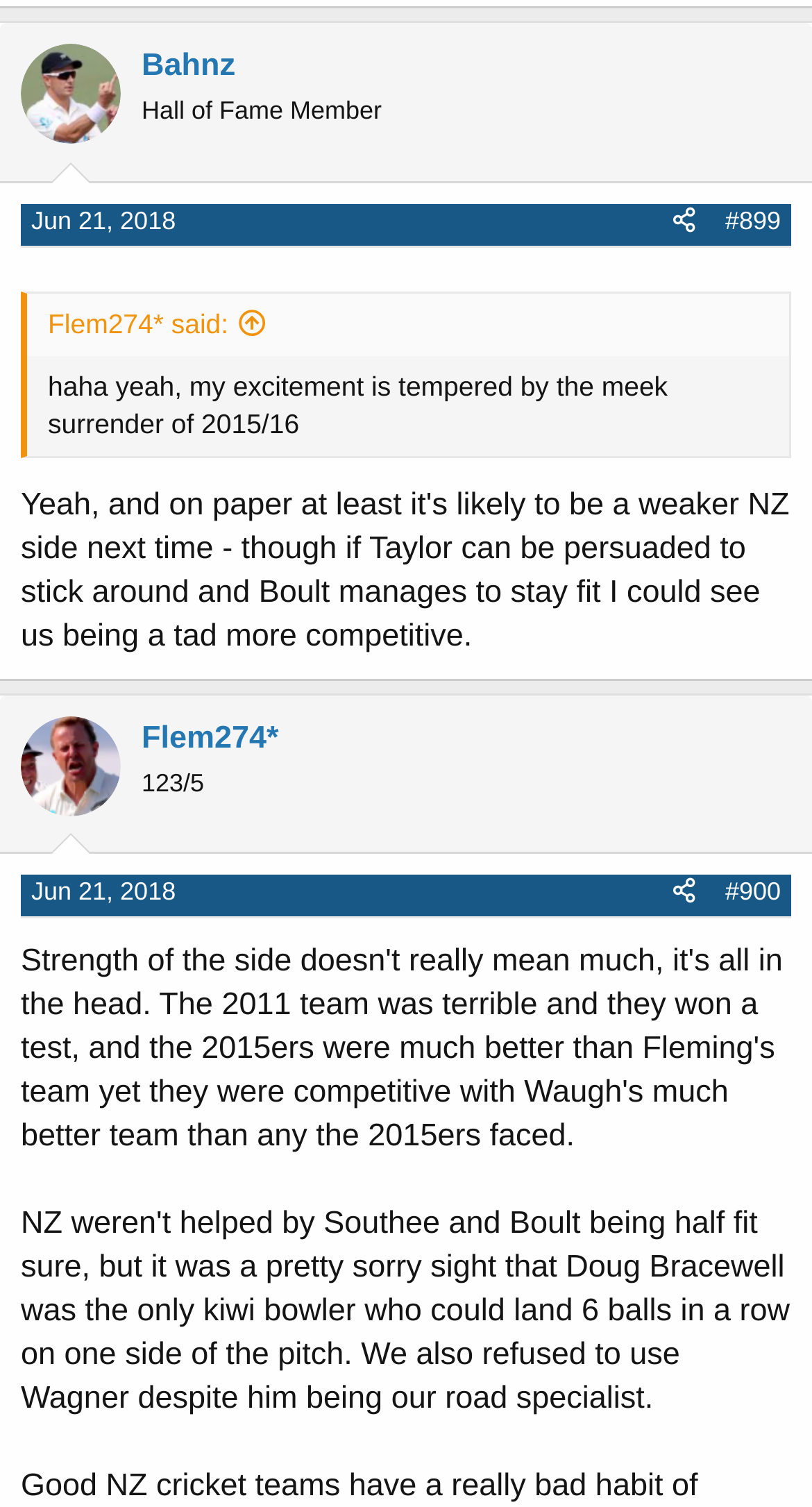Locate the bounding box for the described UI element: "Home". Ensure the coordinates are four float numbers between 0 and 1, formatted as [left, top, right, bottom].

[0.843, 0.665, 0.953, 0.691]